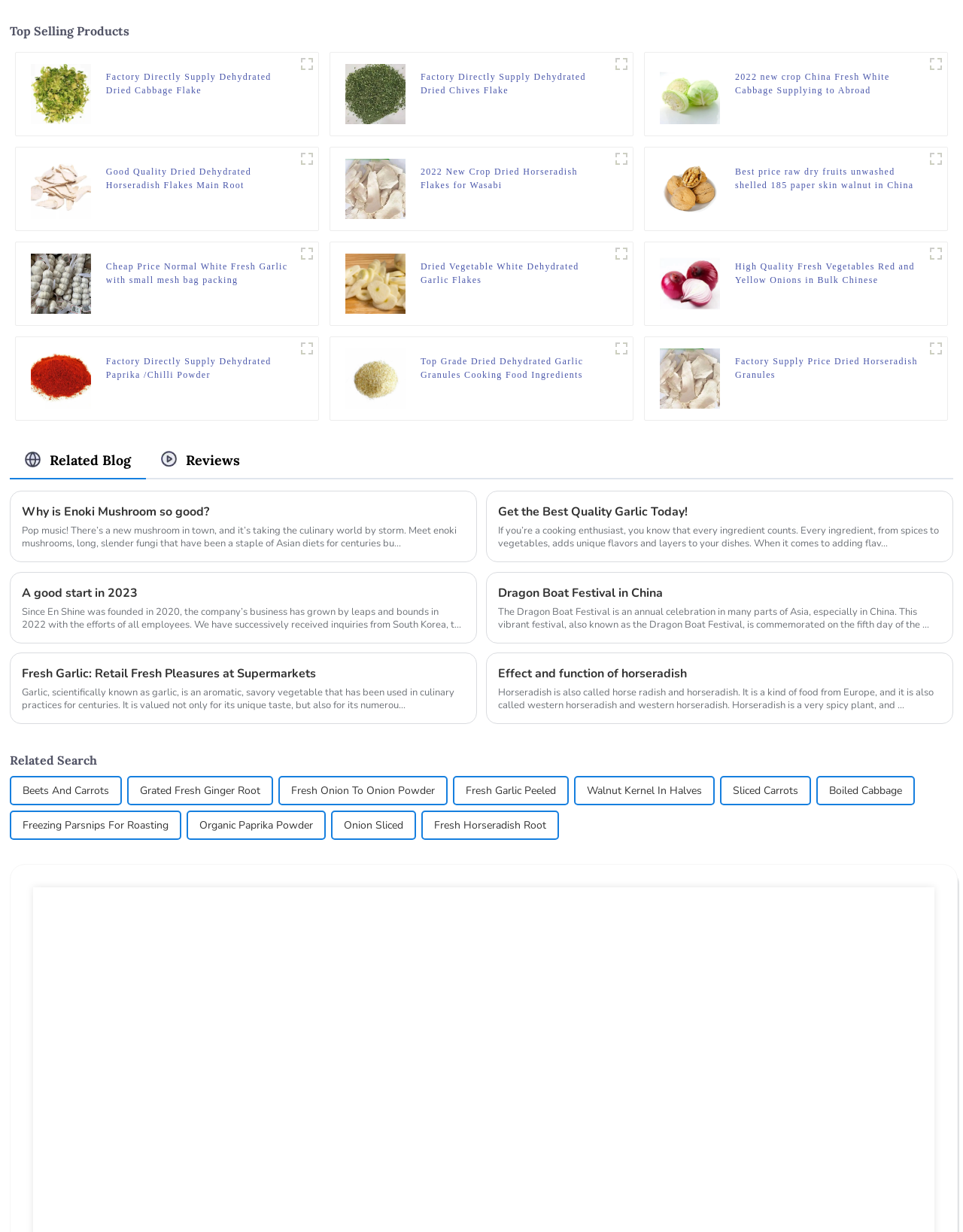Identify the bounding box for the UI element that is described as follows: "Walnut Kernel In Halves".

[0.609, 0.631, 0.729, 0.652]